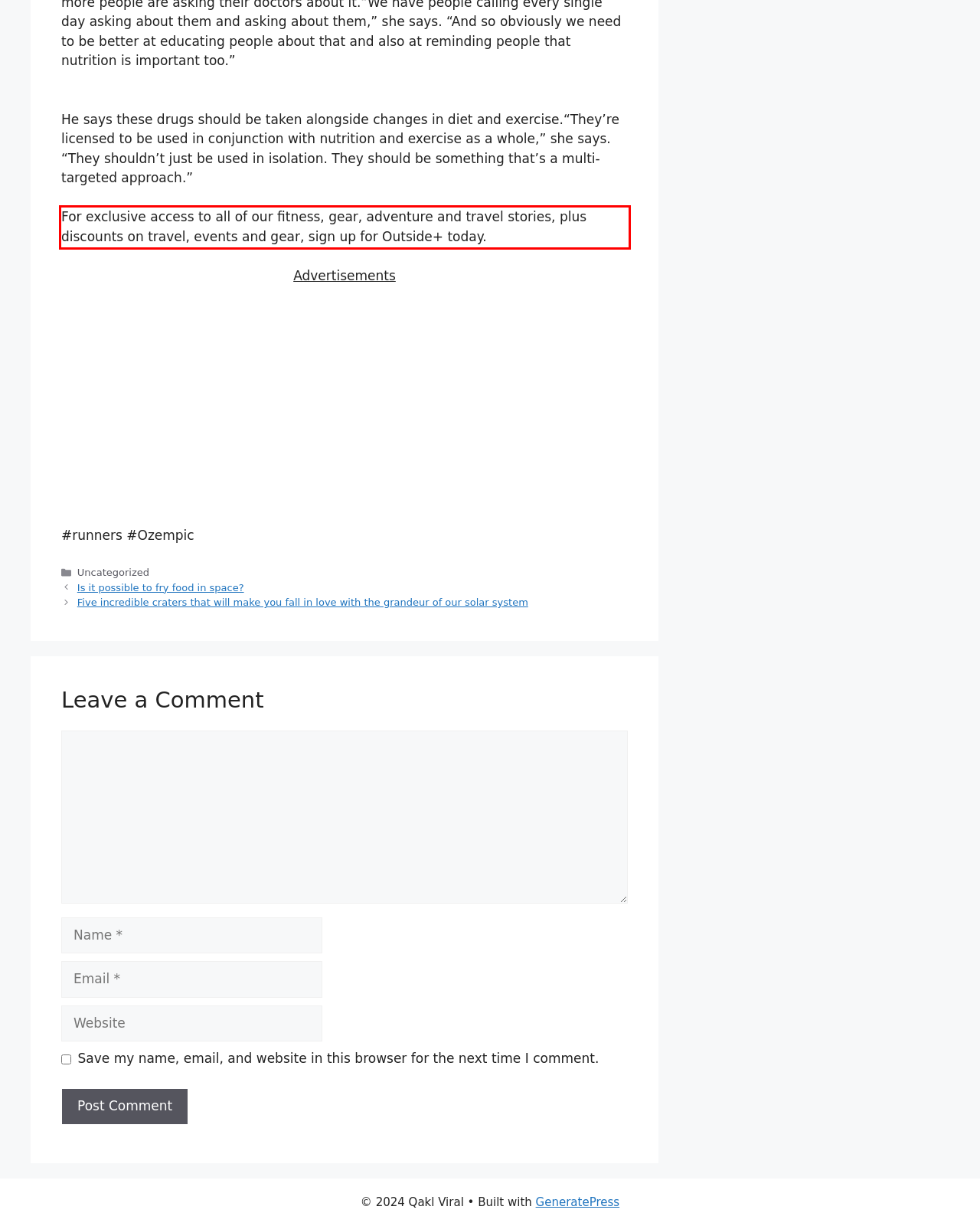In the screenshot of the webpage, find the red bounding box and perform OCR to obtain the text content restricted within this red bounding box.

For exclusive access to all of our fitness, gear, adventure and travel stories, plus discounts on travel, events and gear, sign up for Outside+ today.